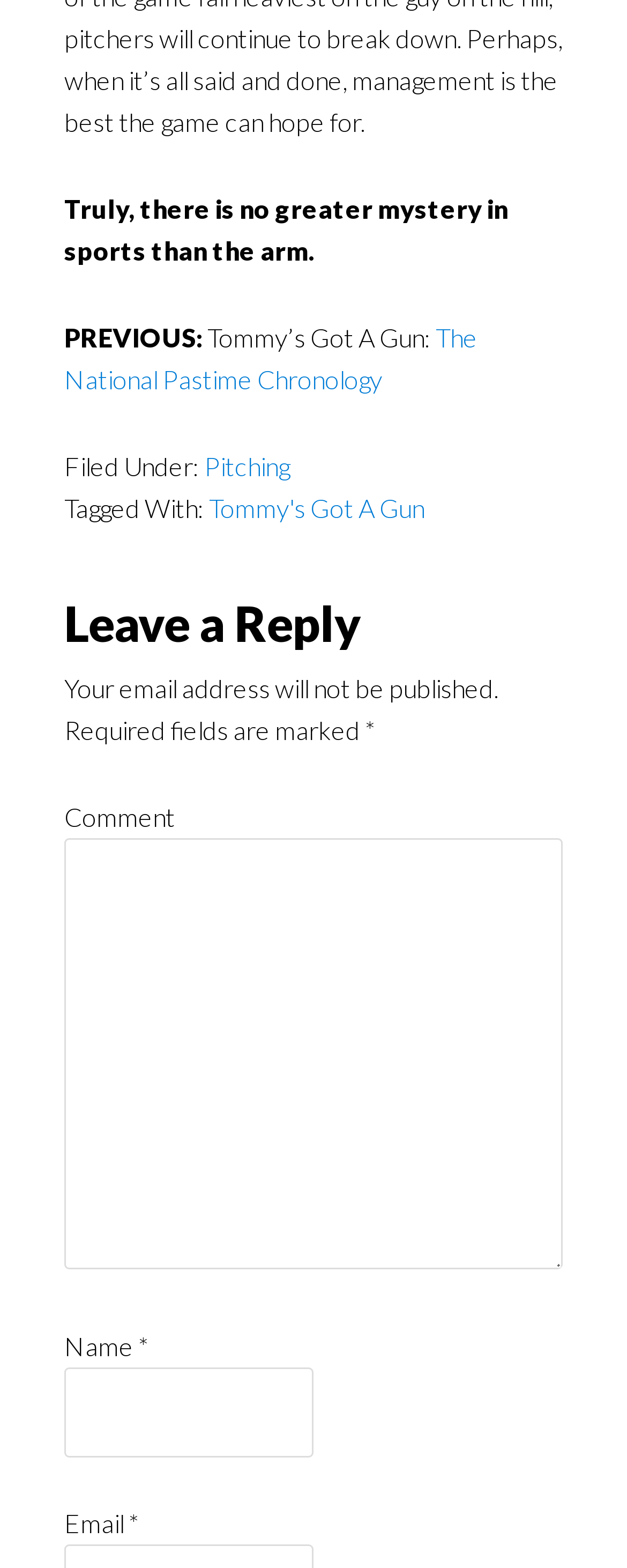What is the title of the current article?
Using the image, respond with a single word or phrase.

Tommy’s Got A Gun